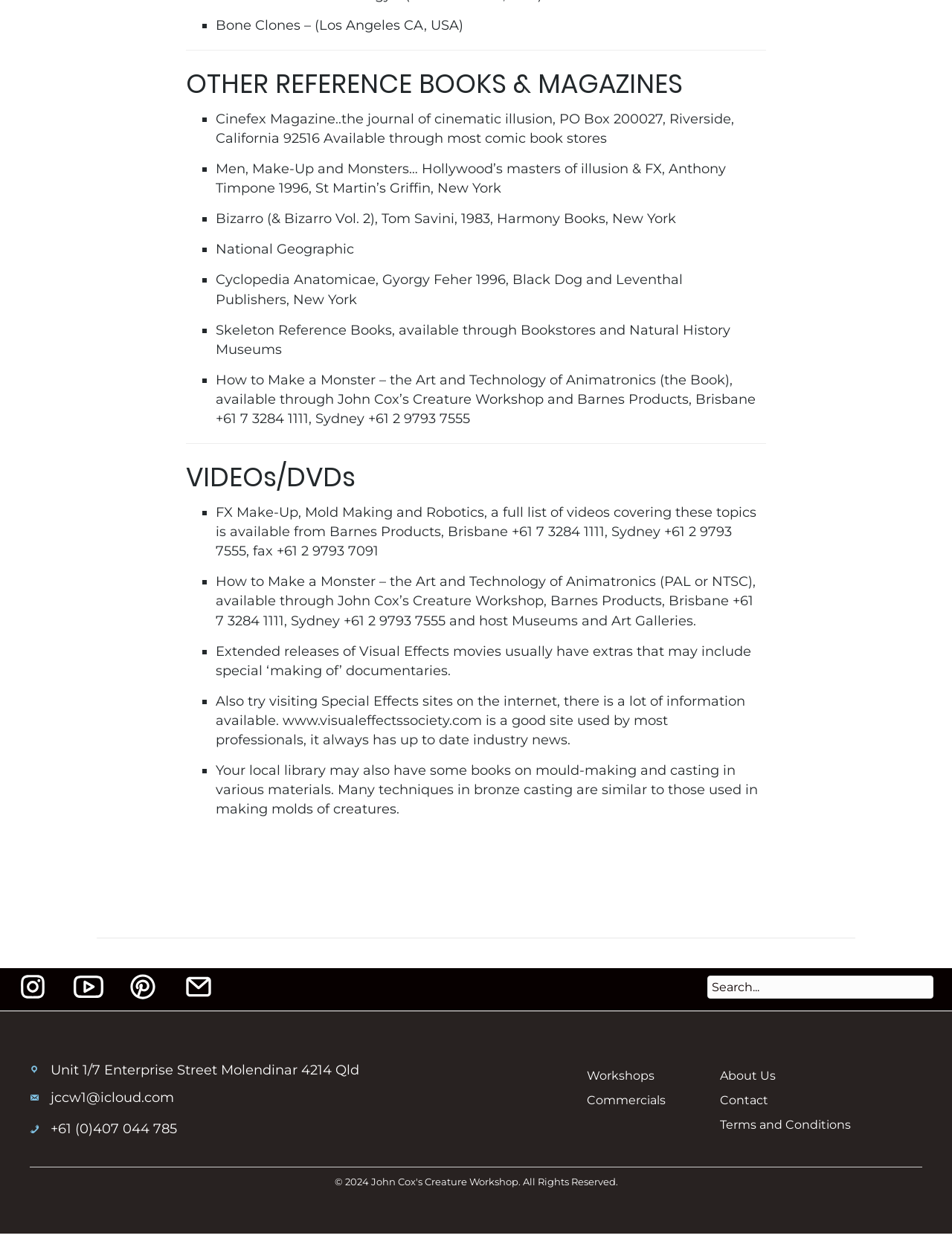Please pinpoint the bounding box coordinates for the region I should click to adhere to this instruction: "Search for something".

[0.743, 0.793, 0.98, 0.811]